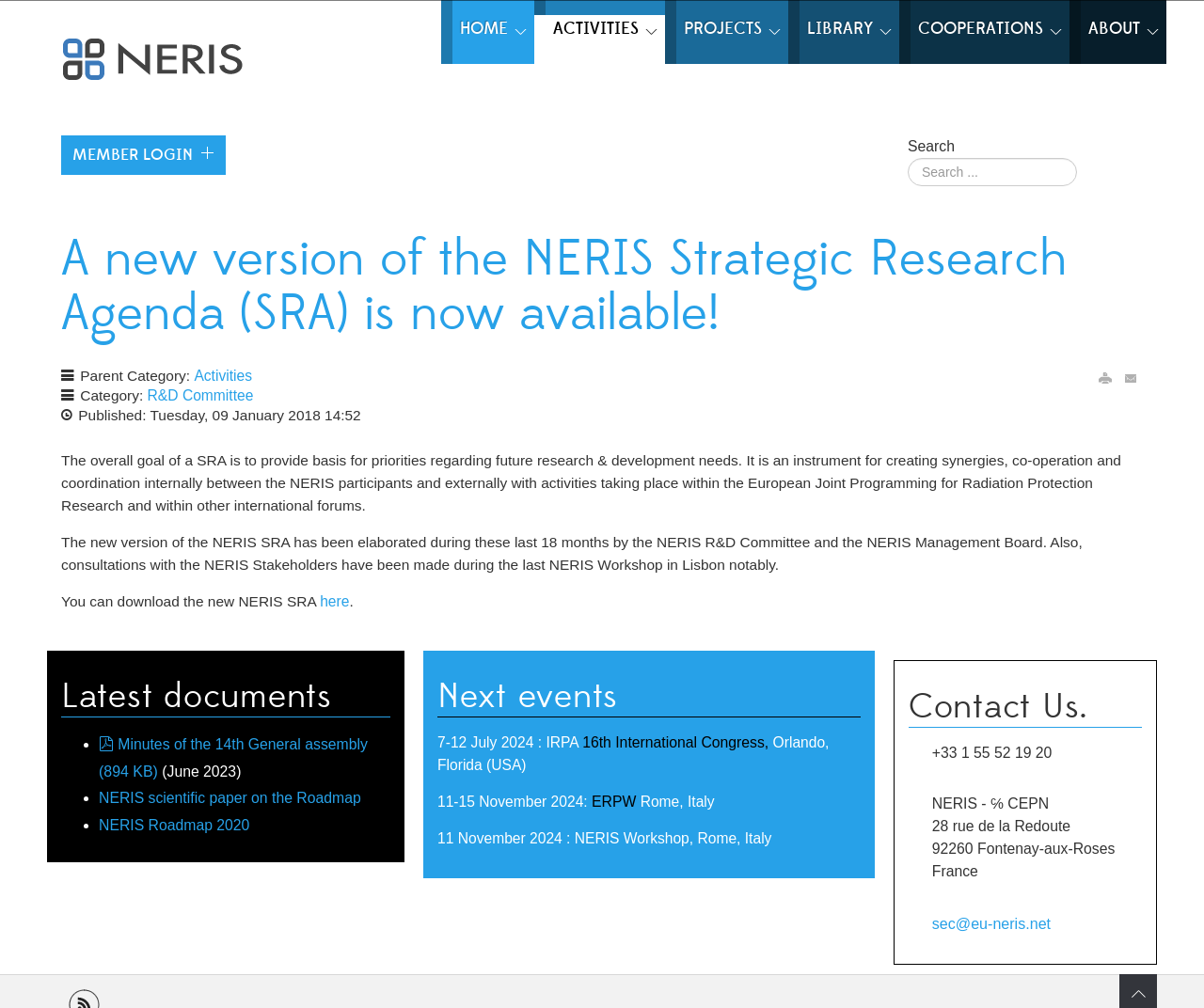Answer this question in one word or a short phrase: How can I contact NERIS?

Phone or email